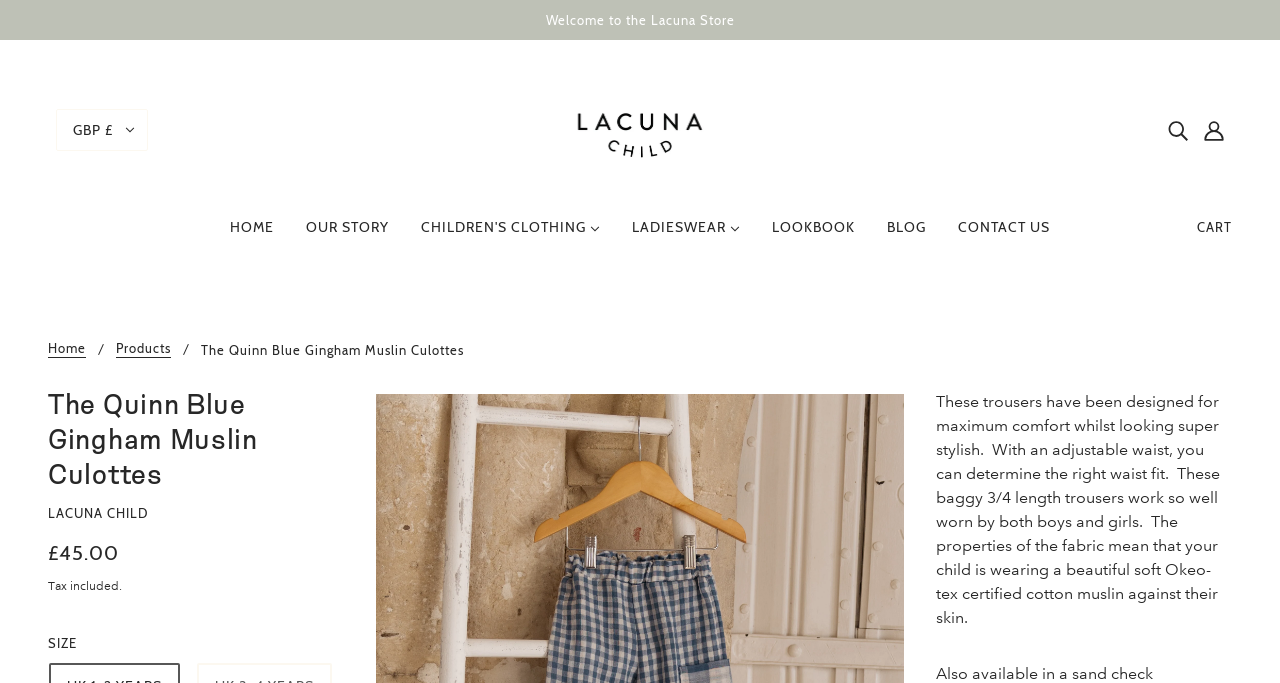Please indicate the bounding box coordinates for the clickable area to complete the following task: "Click the 'Home' link". The coordinates should be specified as four float numbers between 0 and 1, i.e., [left, top, right, bottom].

None